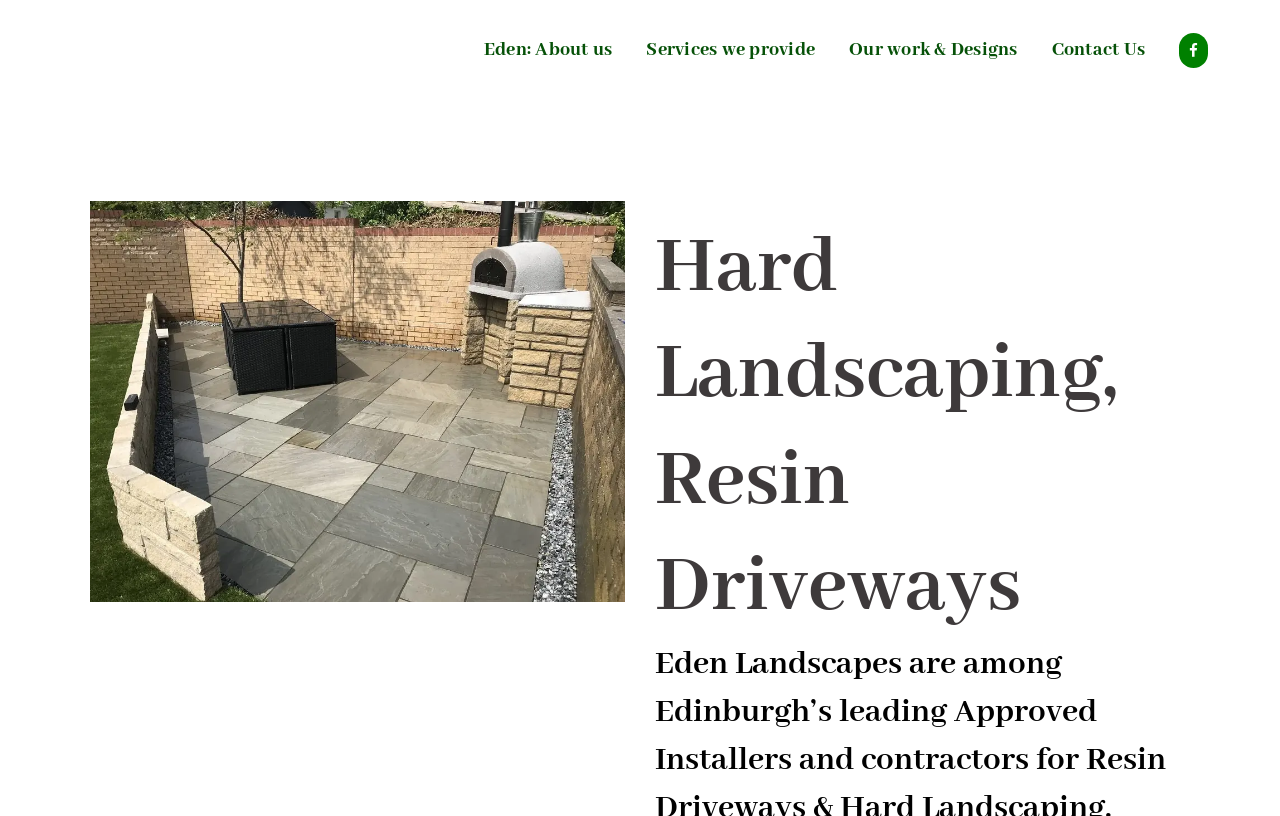Answer this question in one word or a short phrase: What type of image is displayed on the webpage?

Hard landscapes Edinburgh